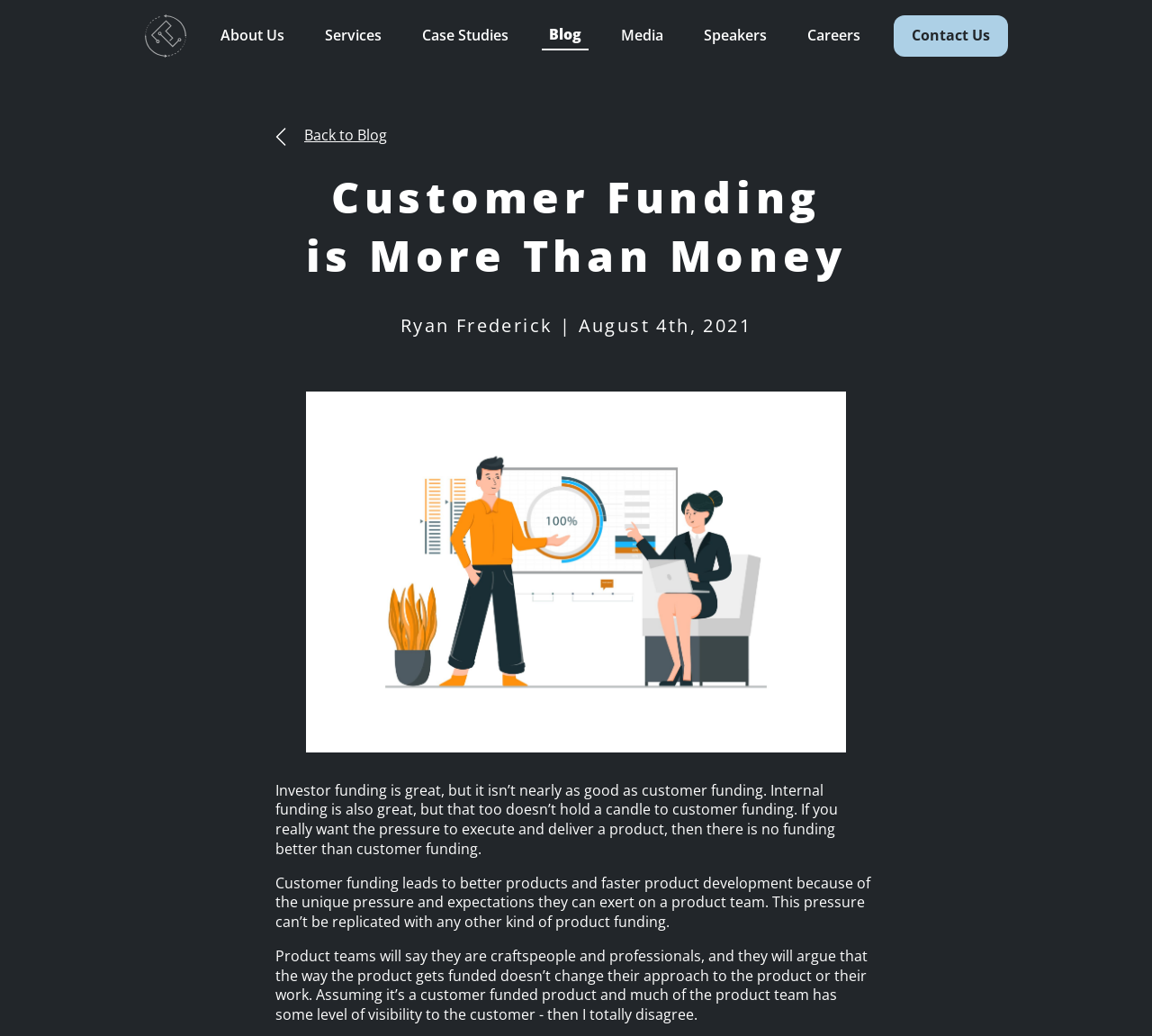What is the first menu item?
From the image, respond with a single word or phrase.

Home